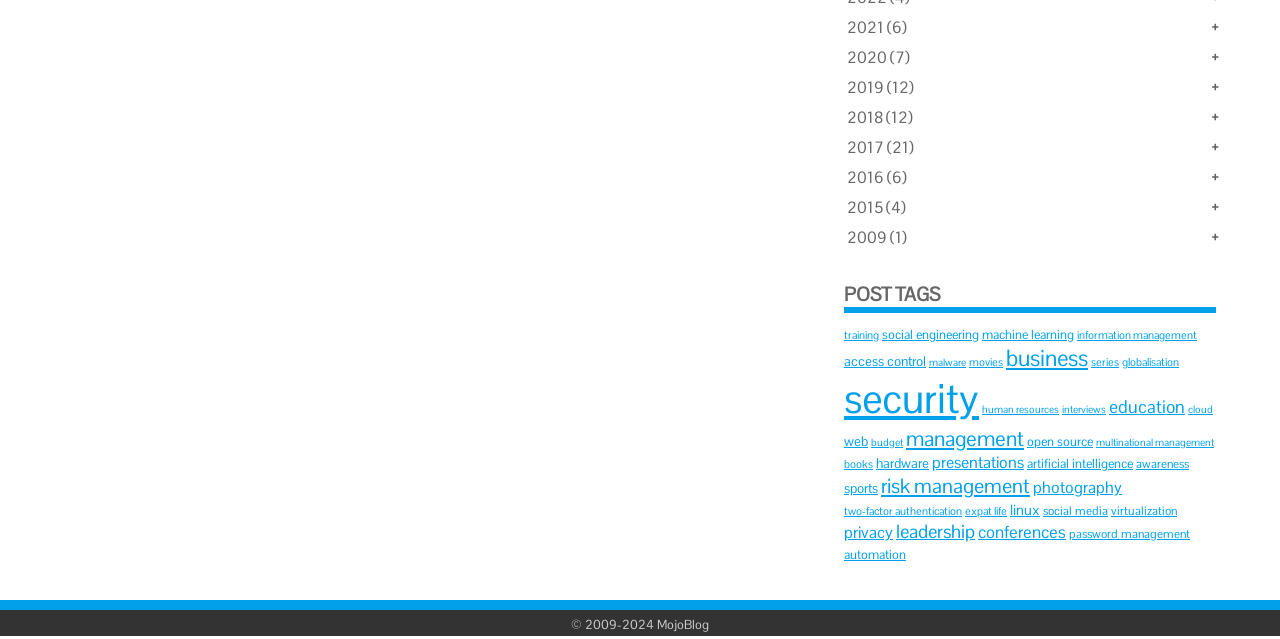Can you find the bounding box coordinates for the element that needs to be clicked to execute this instruction: "click on the 'password management' link"? The coordinates should be given as four float numbers between 0 and 1, i.e., [left, top, right, bottom].

[0.835, 0.823, 0.93, 0.848]